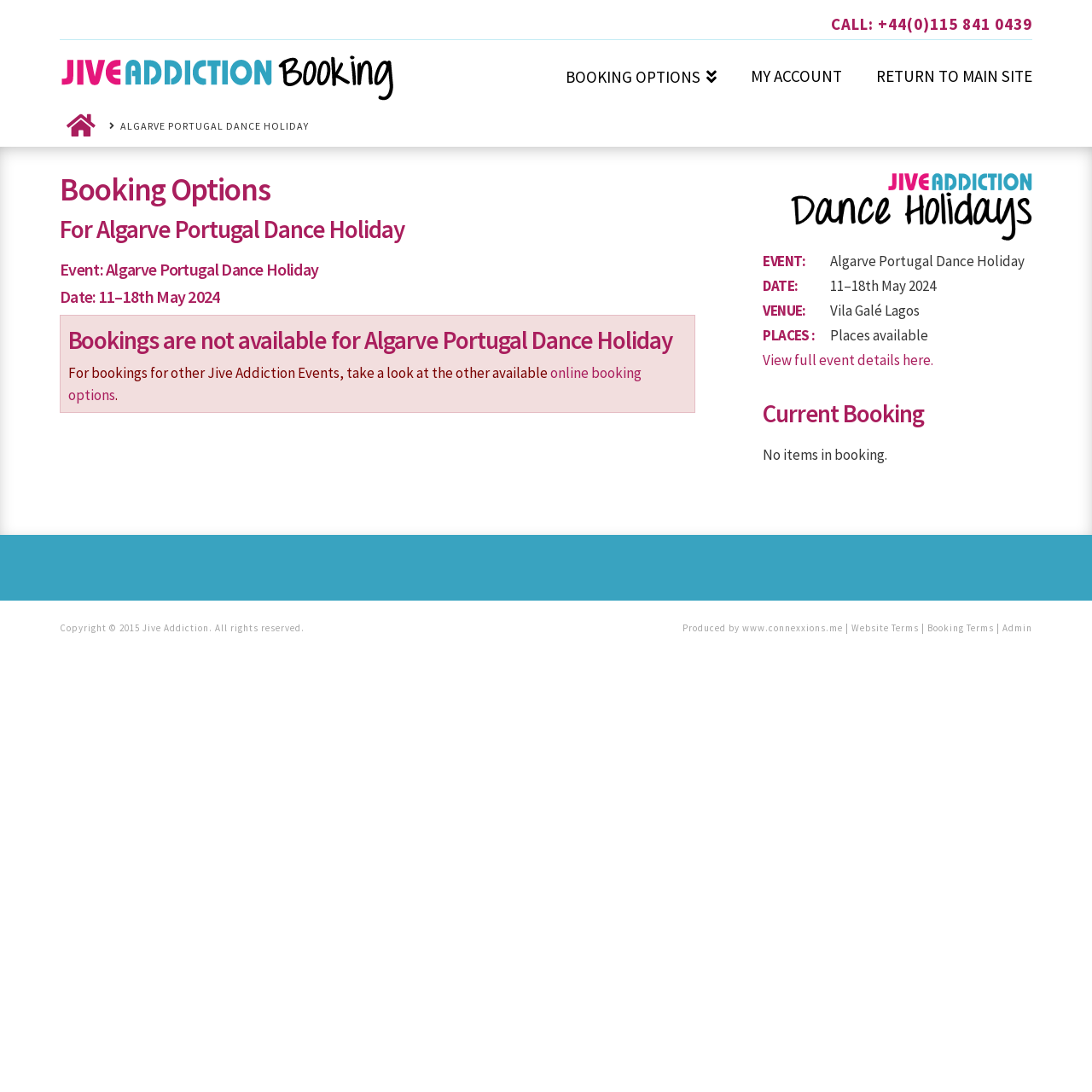Please identify the bounding box coordinates of where to click in order to follow the instruction: "Go to my account".

[0.672, 0.041, 0.787, 0.081]